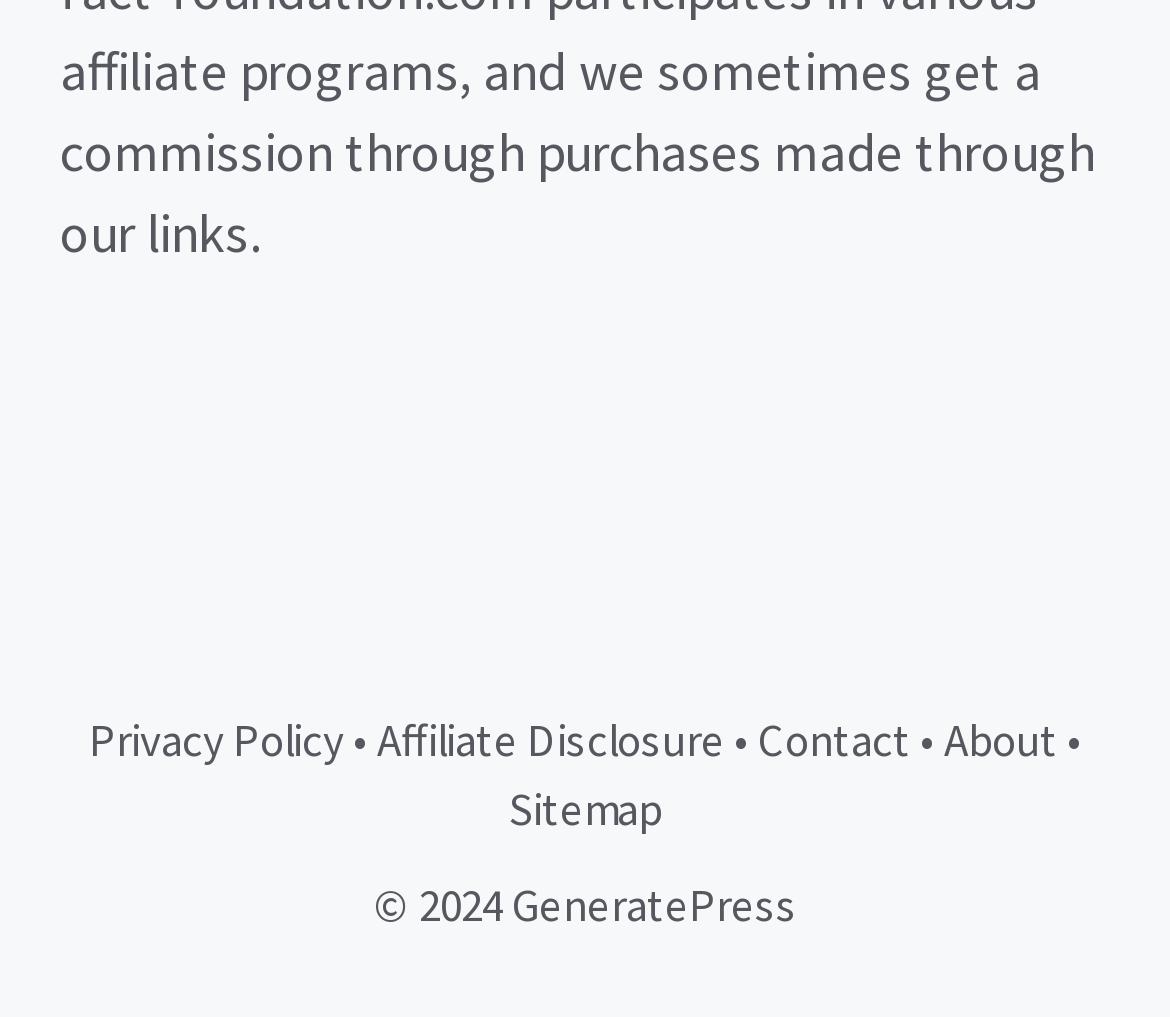Please locate the UI element described by "parent_node: Navigation Menu" and provide its bounding box coordinates.

None